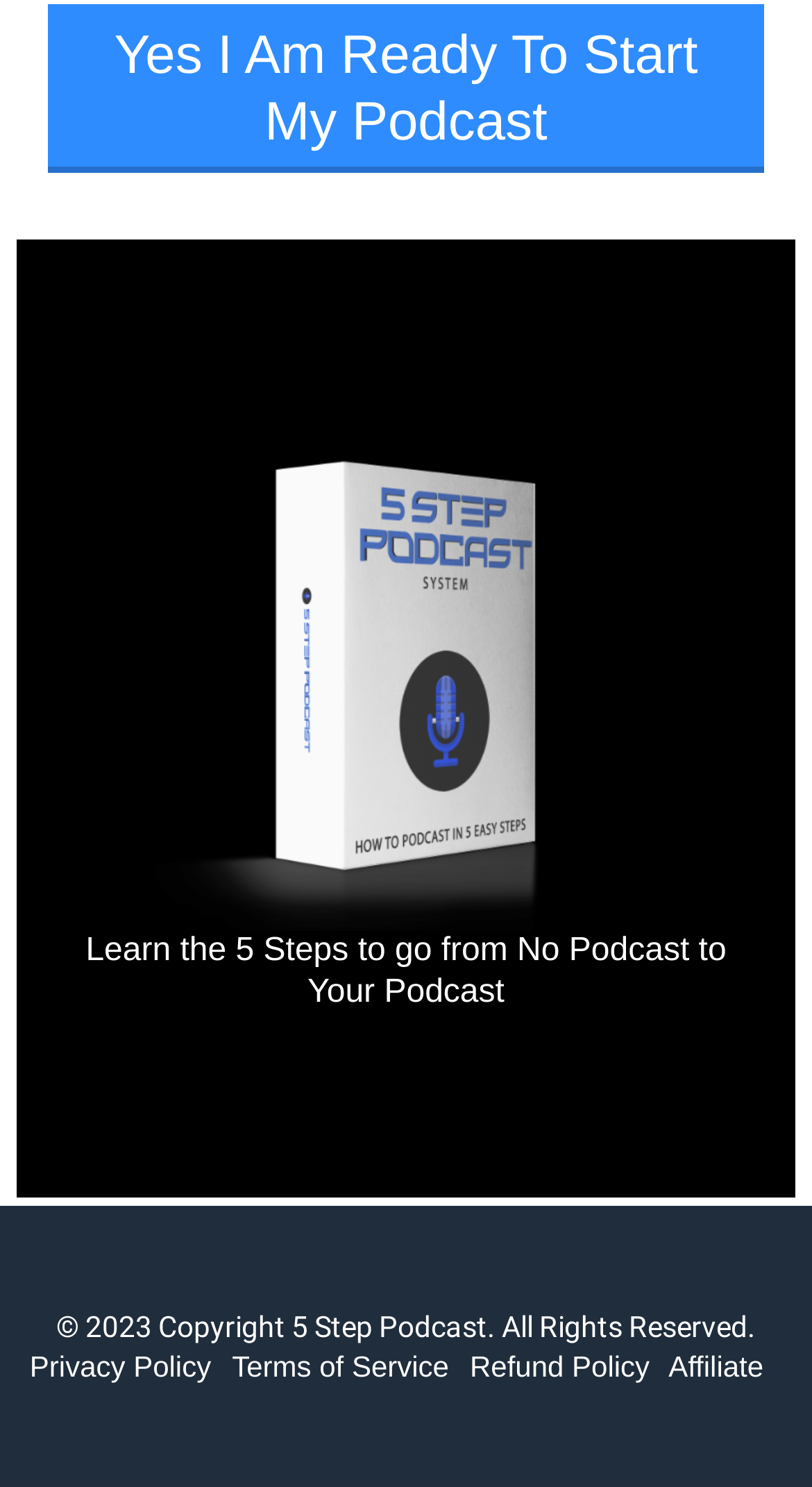How many links are there in the footer section?
Based on the visual, give a brief answer using one word or a short phrase.

5